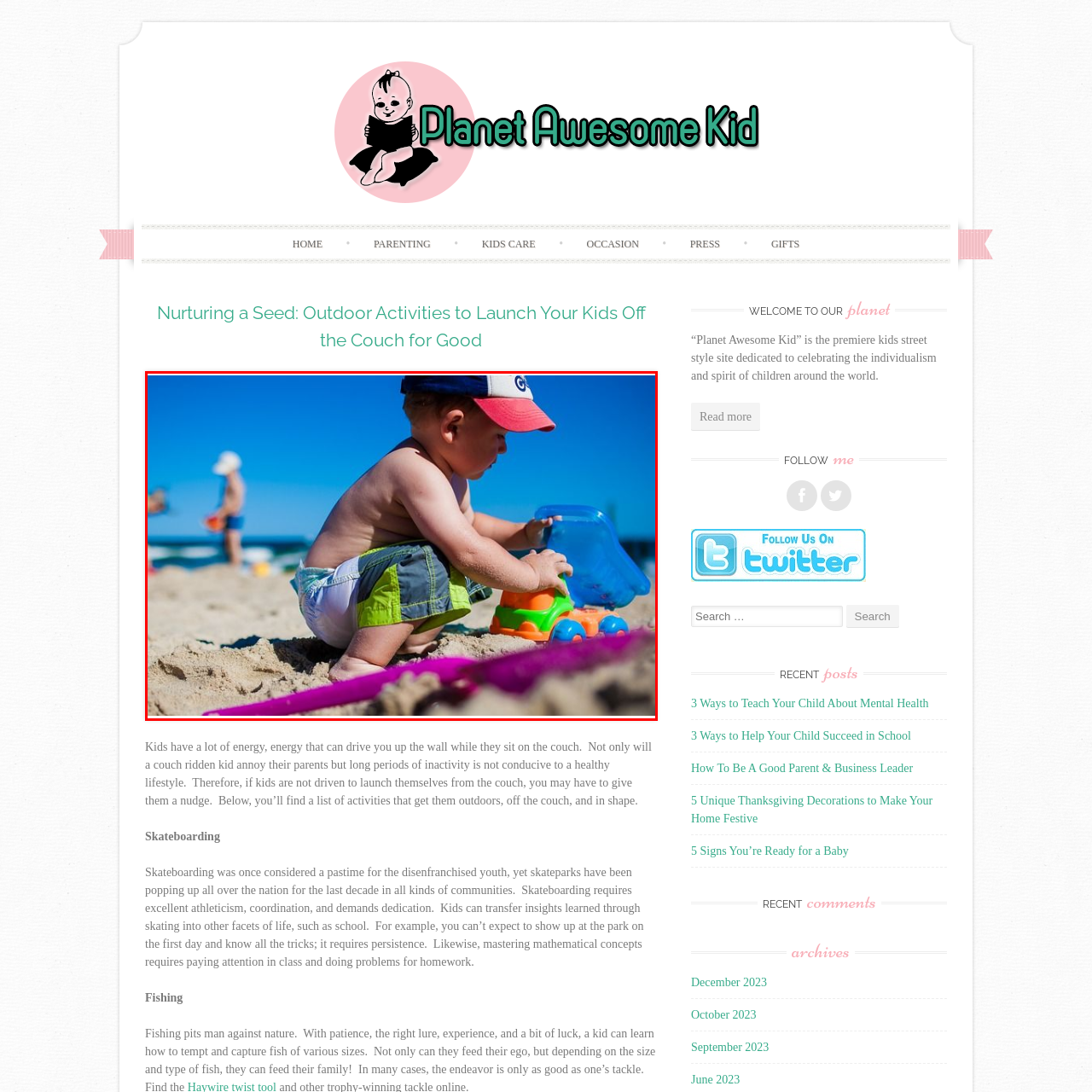Deliver a detailed explanation of the elements found in the red-marked area of the image.

A young child enjoys a sunny day at the beach, crouching down in the soft sand. Wearing a sun hat with a playful design and bright swim trunks, the child is focused on playing with colorful beach toys. With one hand, they grip a small blue container, while the other hand holds a cheerful toy car in vibrant colors. In the background, other children can be seen playing, contributing to the joyful atmosphere of the beach setting. The clear blue sky overhead and the gentle waves in the distance enhance the sense of a perfect day for outdoor activities, highlighting the theme of engaging kids in fun, active play. This captures the essence of fostering outdoor exploration and adventure for children.